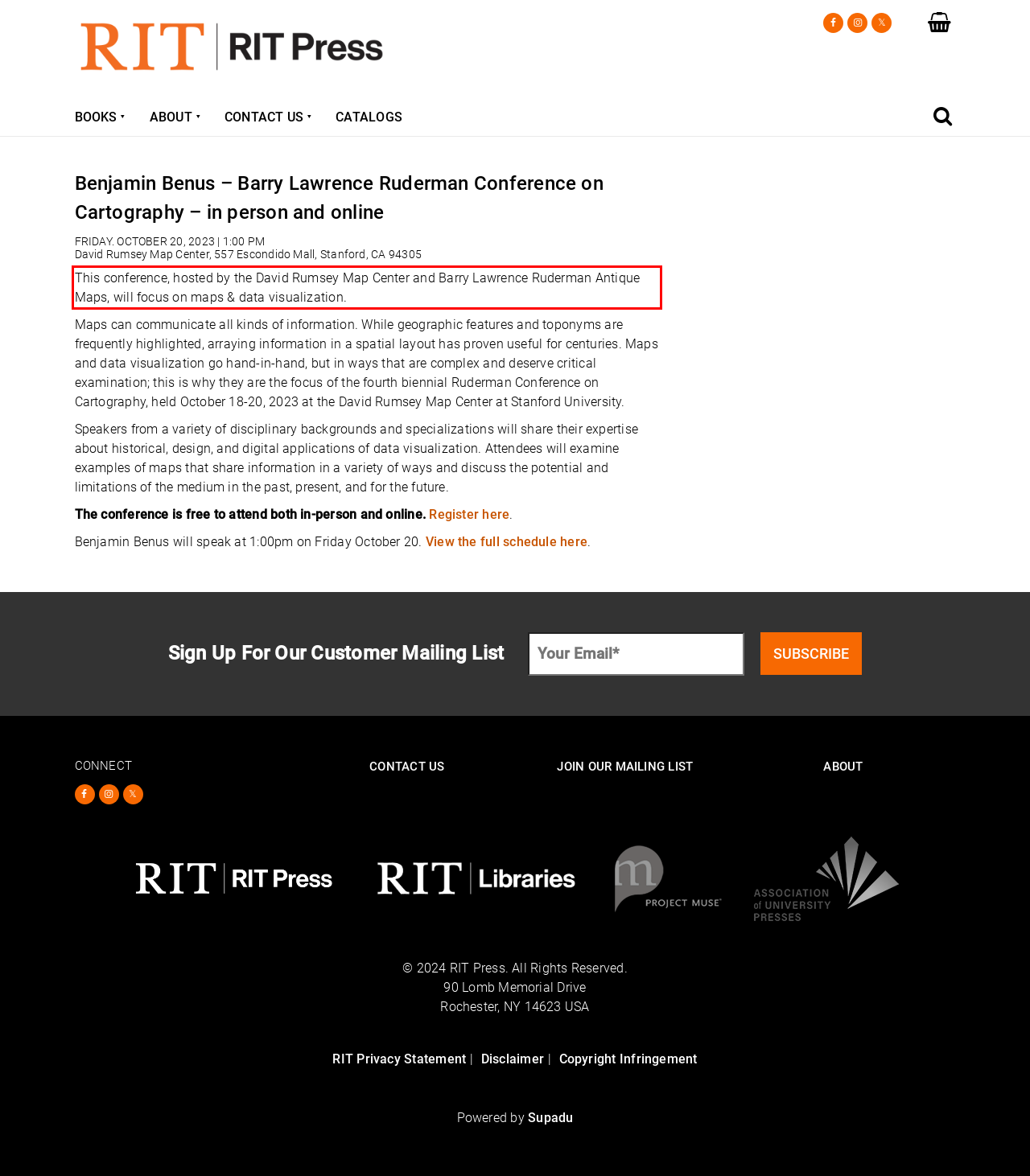Analyze the screenshot of the webpage that features a red bounding box and recognize the text content enclosed within this red bounding box.

This conference, hosted by the David Rumsey Map Center and Barry Lawrence Ruderman Antique Maps, will focus on maps & data visualization.